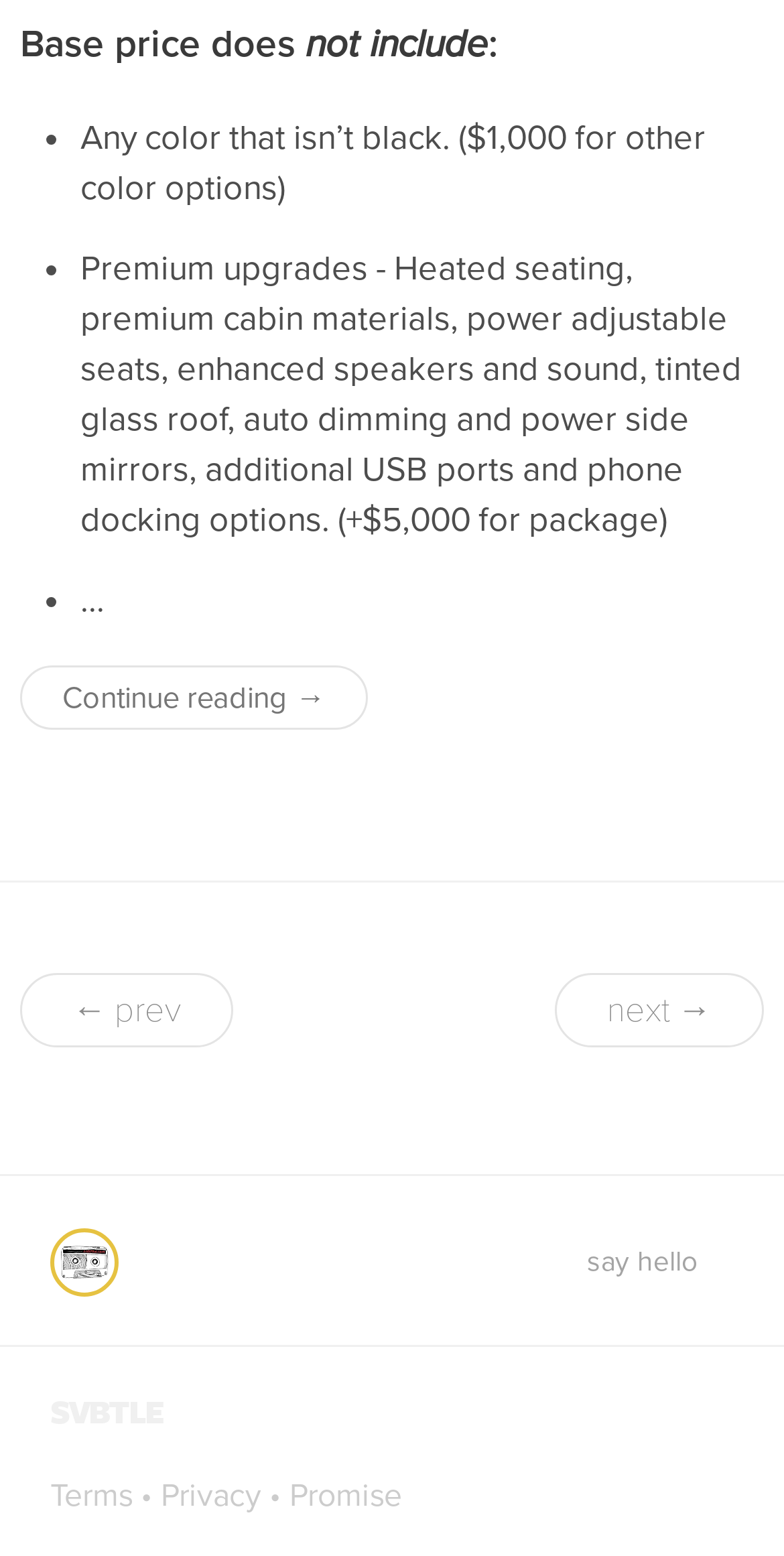Determine the bounding box coordinates for the region that must be clicked to execute the following instruction: "Read more about base price".

[0.026, 0.428, 0.469, 0.469]